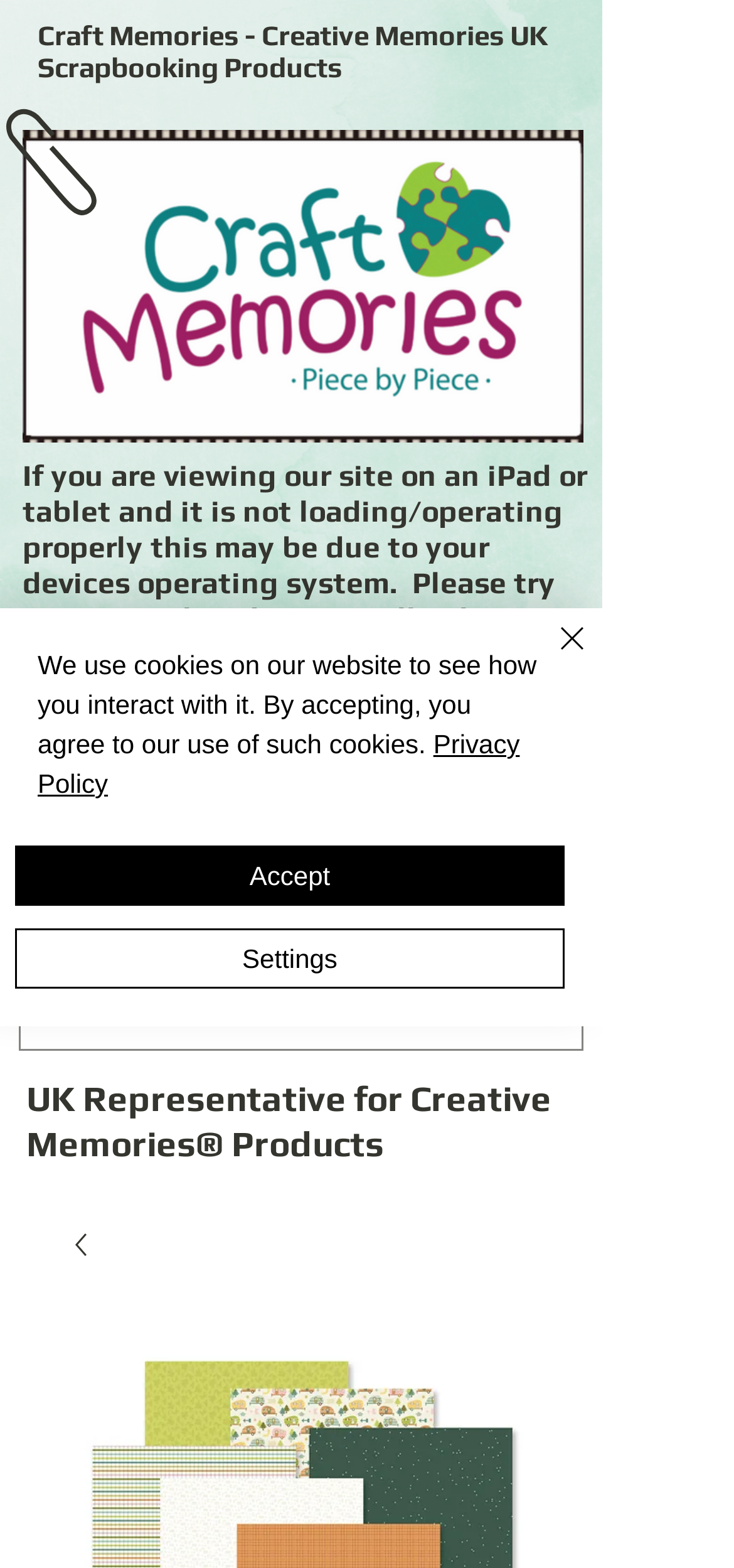Locate the UI element described by Privacy Policy in the provided webpage screenshot. Return the bounding box coordinates in the format (top-left x, top-left y, bottom-right x, bottom-right y), ensuring all values are between 0 and 1.

[0.051, 0.465, 0.708, 0.509]